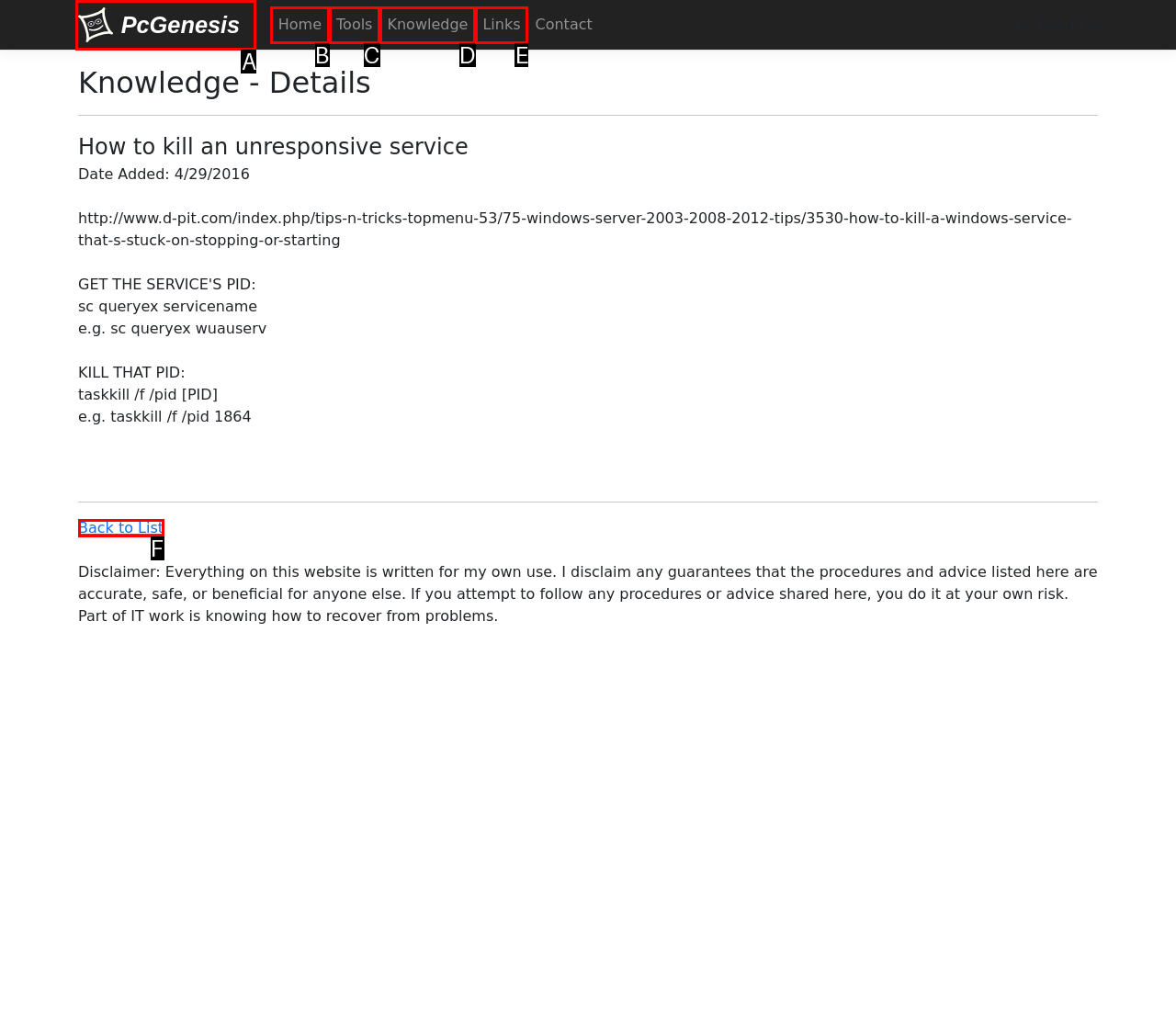Pick the option that corresponds to: Back to List
Provide the letter of the correct choice.

F